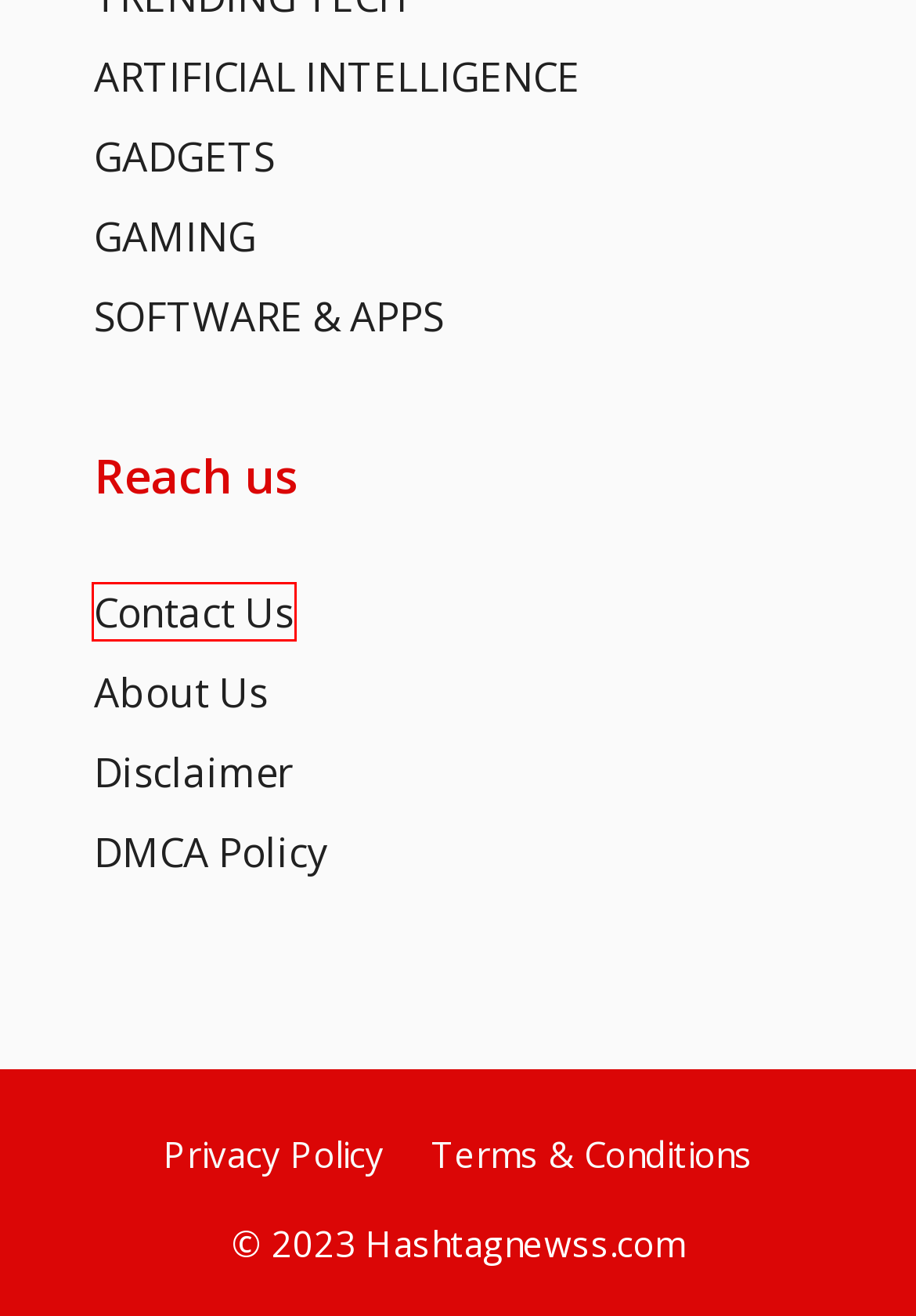You have a screenshot of a webpage with a red rectangle bounding box around an element. Identify the best matching webpage description for the new page that appears after clicking the element in the bounding box. The descriptions are:
A. About Us - Hashtag News
B. Contact Us - Hashtag News
C. Privacy Policy - Hashtag News
D. #GAMING - Hashtag News
E. DMCA - Hashtag News
F. #SOFTWARE & APPS - Hashtag News
G. #ARTIFICIAL INTELLIGENCE - Hashtag News
H. Disclaimer - Hashtag News

B